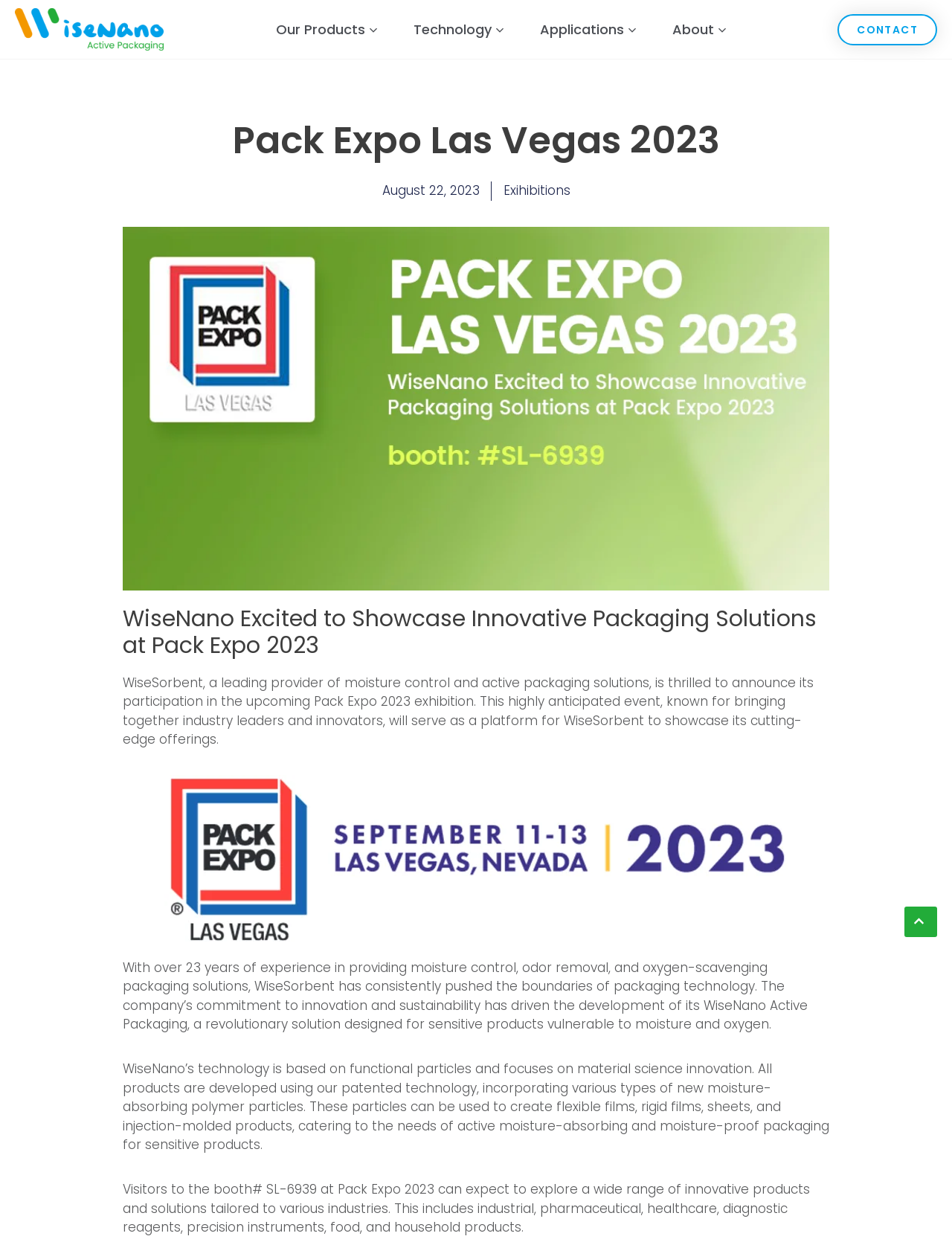Extract the main title from the webpage and generate its text.

Pack Expo Las Vegas 2023